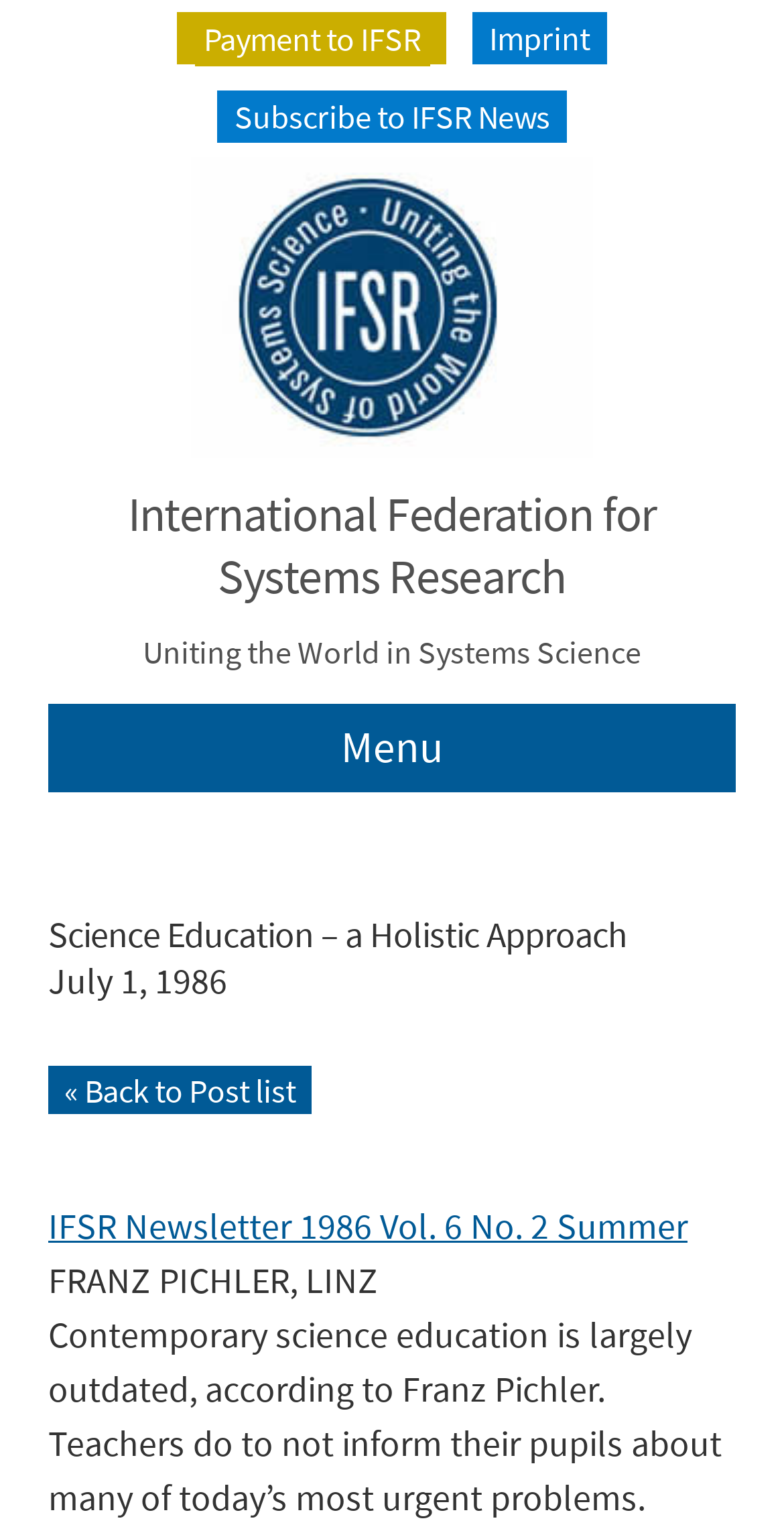Provide the bounding box coordinates of the section that needs to be clicked to accomplish the following instruction: "Subscribe to IFSR News."

[0.299, 0.063, 0.701, 0.089]